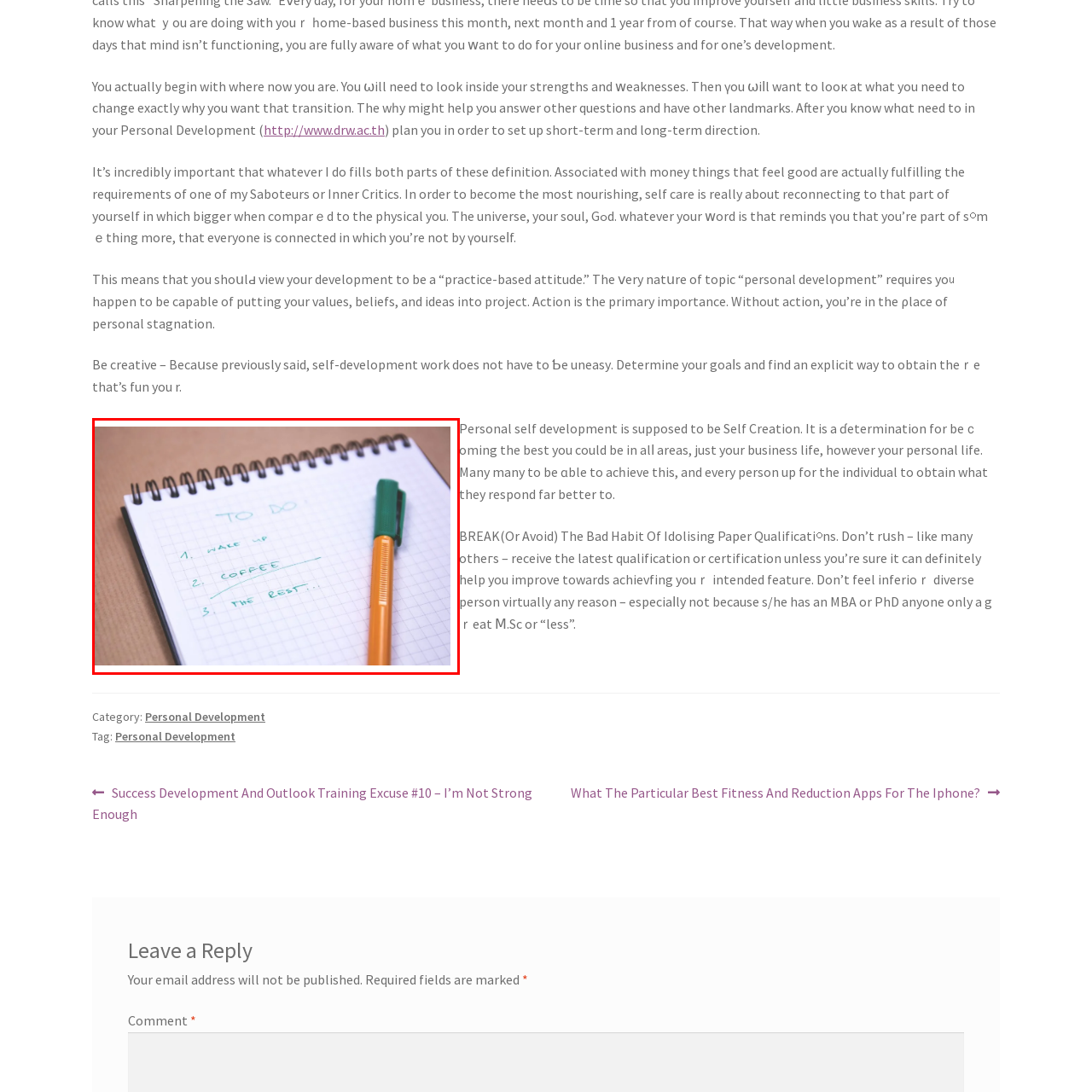What is underlined on the TO DO list?
Scrutinize the image inside the red bounding box and provide a detailed and extensive answer to the question.

Upon closer inspection of the image, I notice that the second item on the list, 'COFFEE', is underlined, which may indicate its importance or priority.